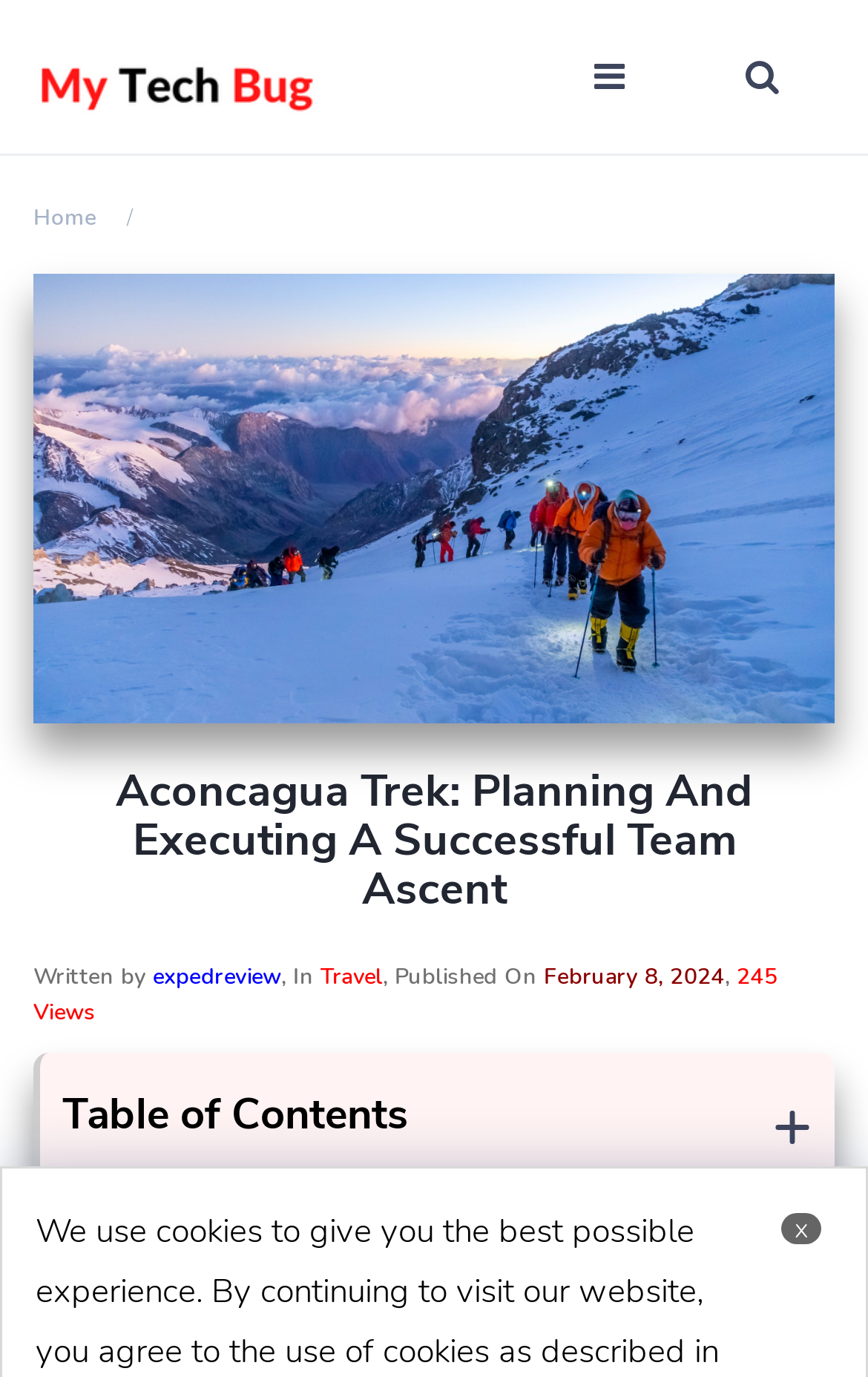Give a concise answer using only one word or phrase for this question:
What category is the article under?

Travel